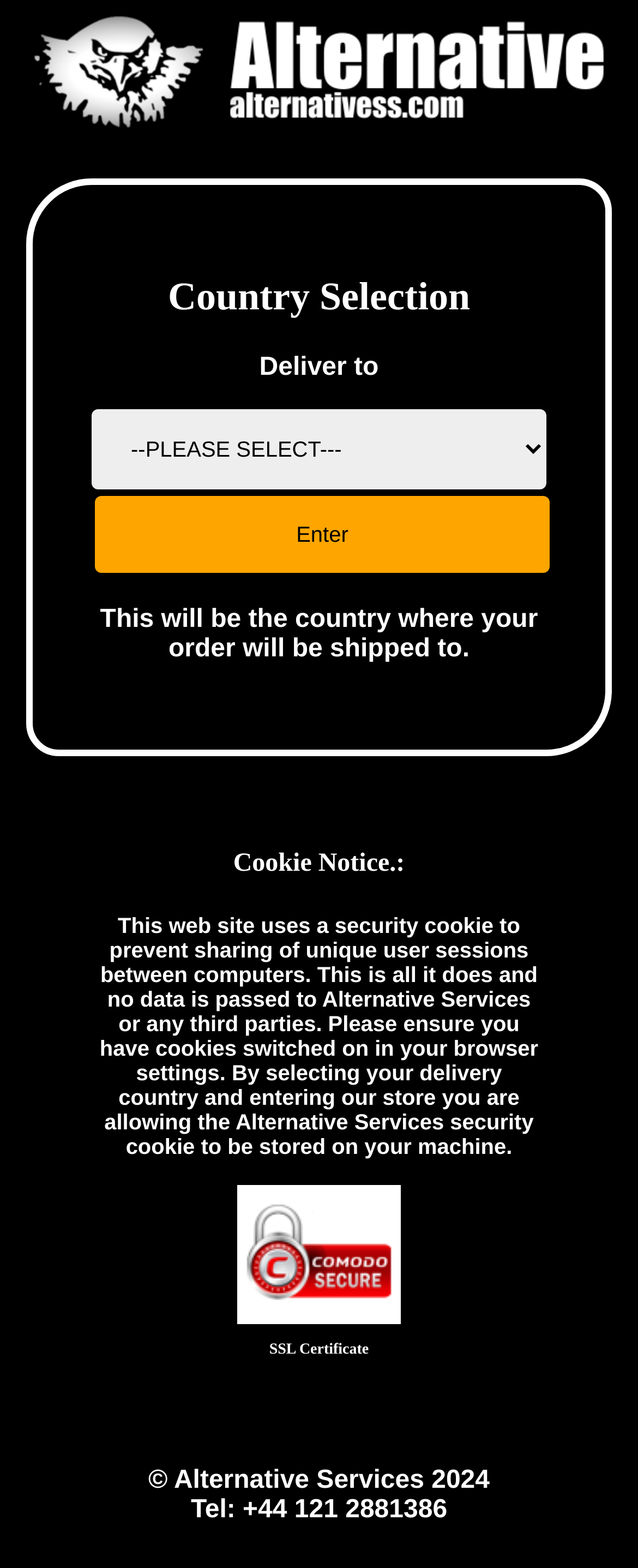Provide a brief response in the form of a single word or phrase:
What is the purpose of the 'Enter' button?

Submit country selection